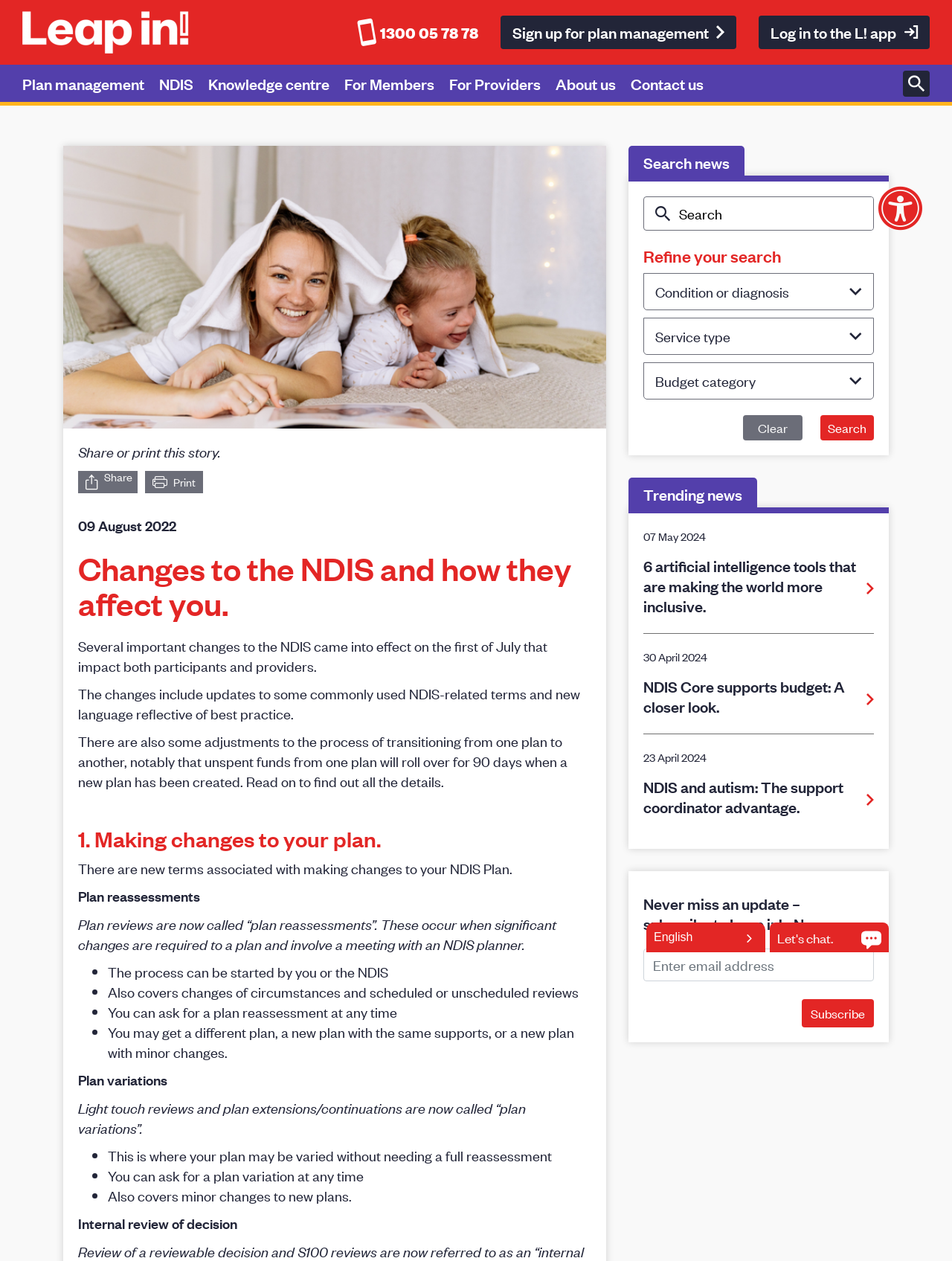Please identify the coordinates of the bounding box for the clickable region that will accomplish this instruction: "Subscribe to Leap in! eNews".

[0.842, 0.792, 0.918, 0.814]